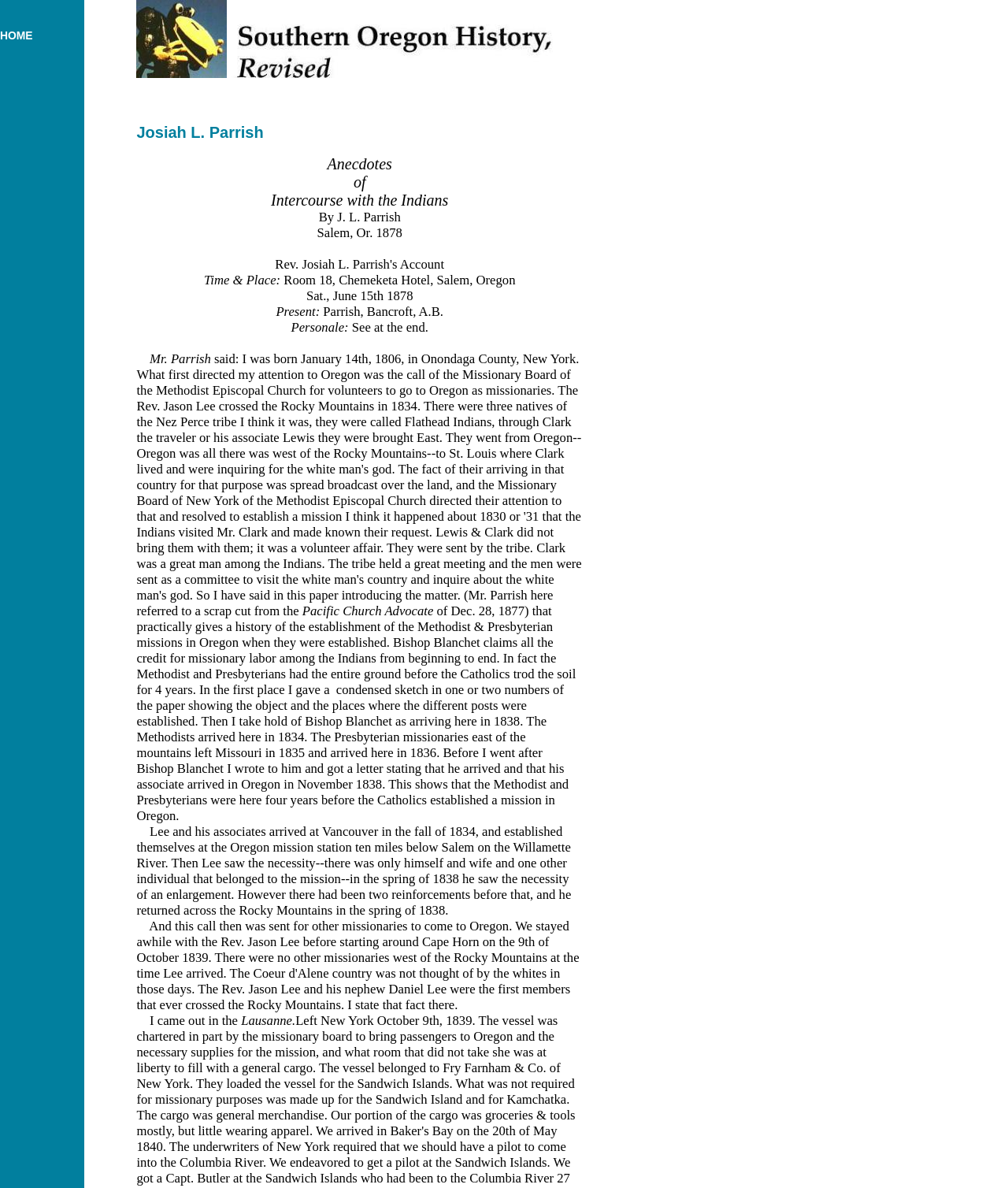Refer to the image and provide an in-depth answer to the question:
What is the name of the church advocate?

I found the answer by looking at the text 'Pacific Church Advocate' which is located below the text 'Mr. Parrish'.